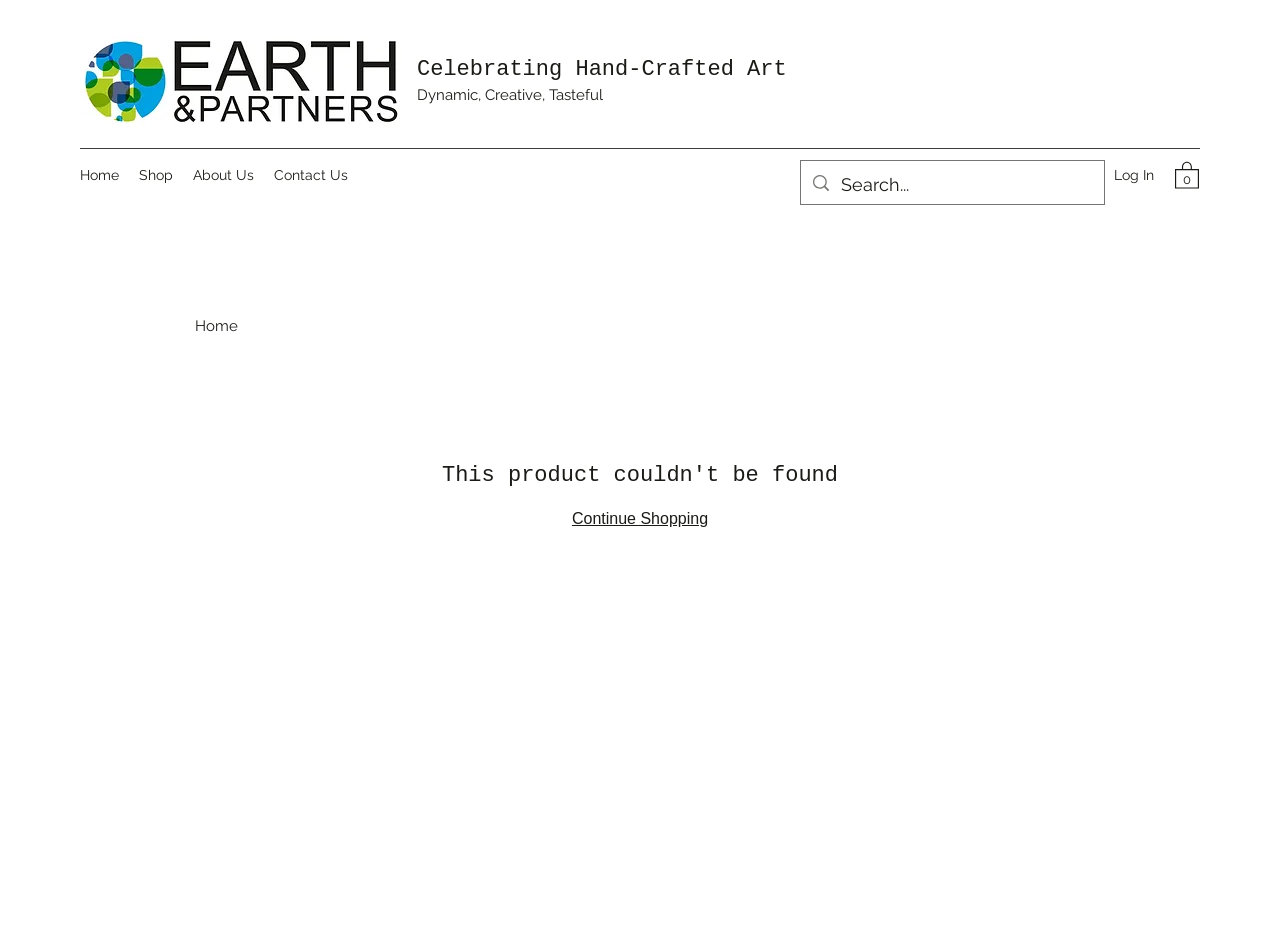Locate the bounding box coordinates of the area where you should click to accomplish the instruction: "Visit the 'About Us' page".

[0.143, 0.17, 0.206, 0.201]